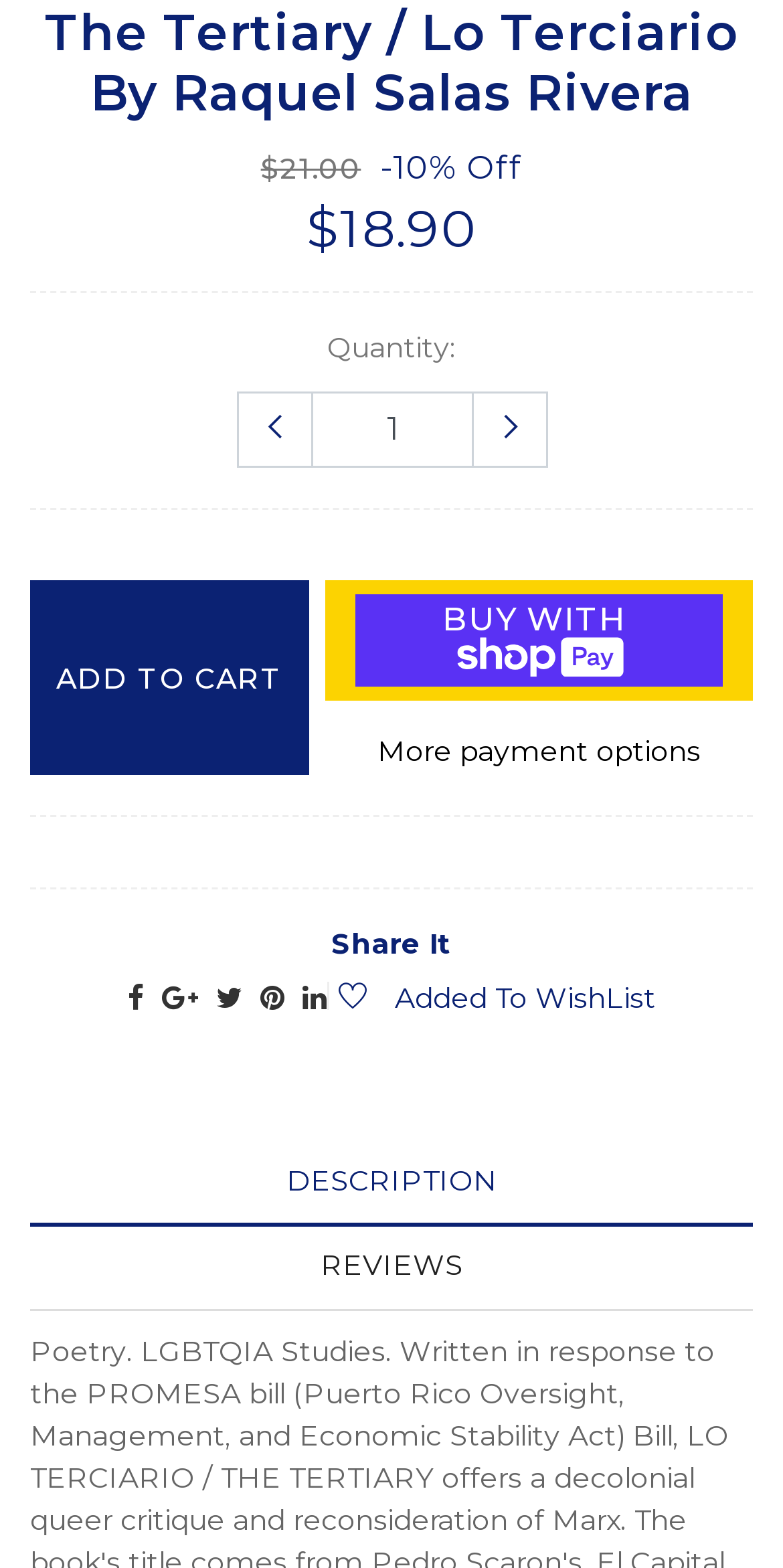How many payment options are available?
Please respond to the question with a detailed and thorough explanation.

The webpage provides multiple payment options, including 'BUY NOW WITH SHOPPAY' and 'More payment options', indicating that there are more than one way to pay for the book.